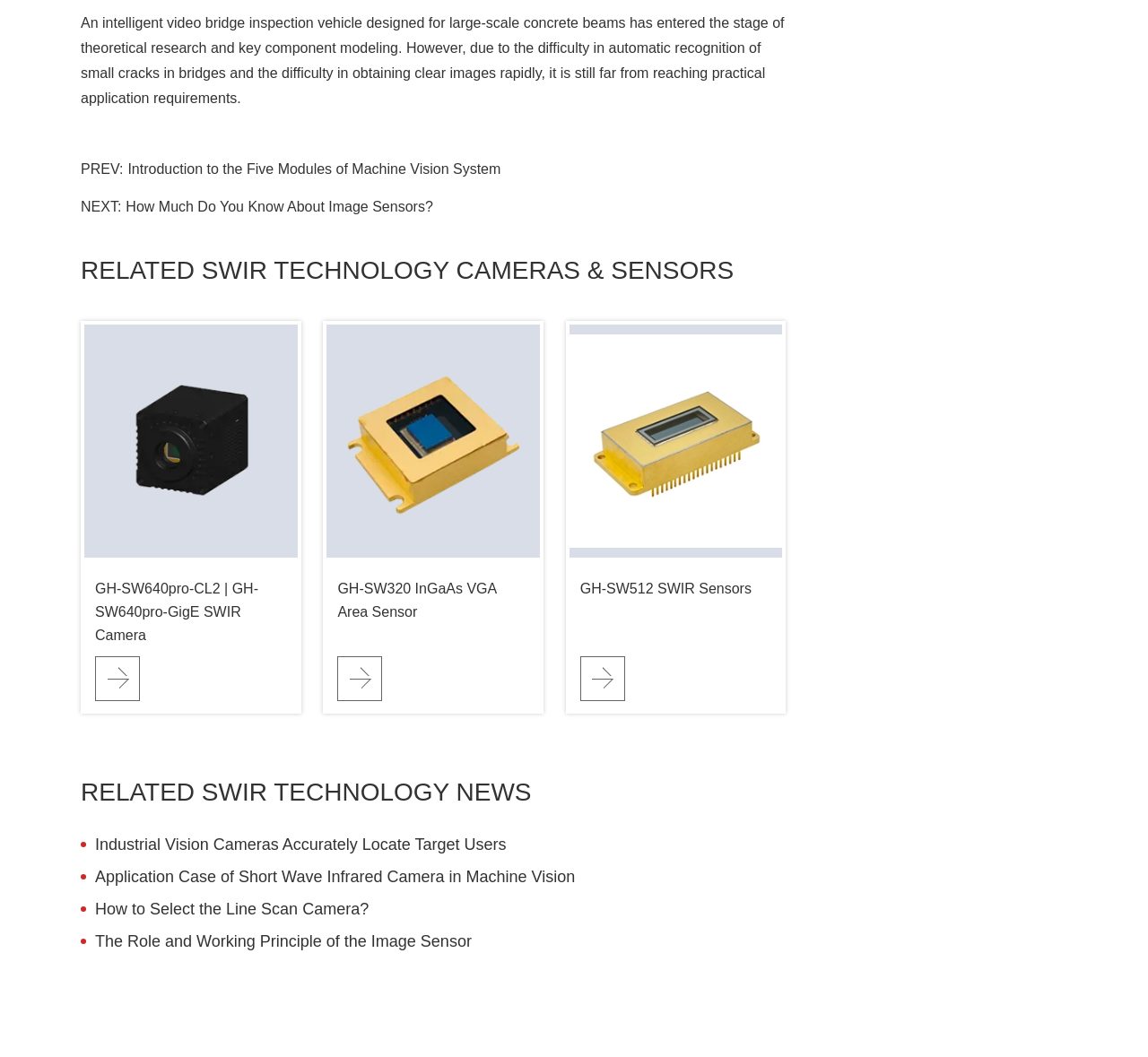Identify the bounding box coordinates of the clickable region to carry out the given instruction: "Click on 20.2. Background".

None